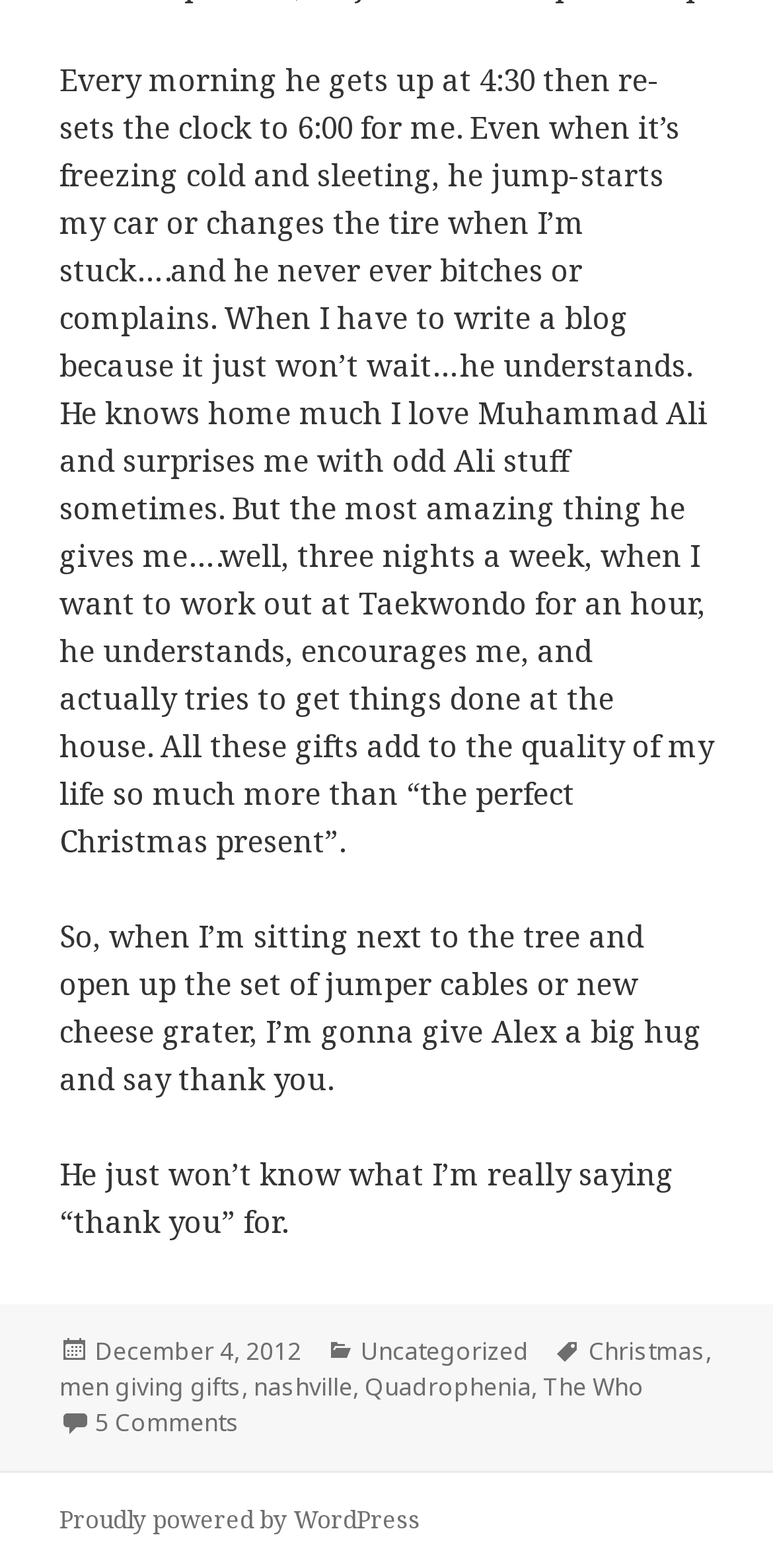Find the bounding box coordinates of the element's region that should be clicked in order to follow the given instruction: "Read the categories of the post". The coordinates should consist of four float numbers between 0 and 1, i.e., [left, top, right, bottom].

[0.464, 0.849, 0.628, 0.871]